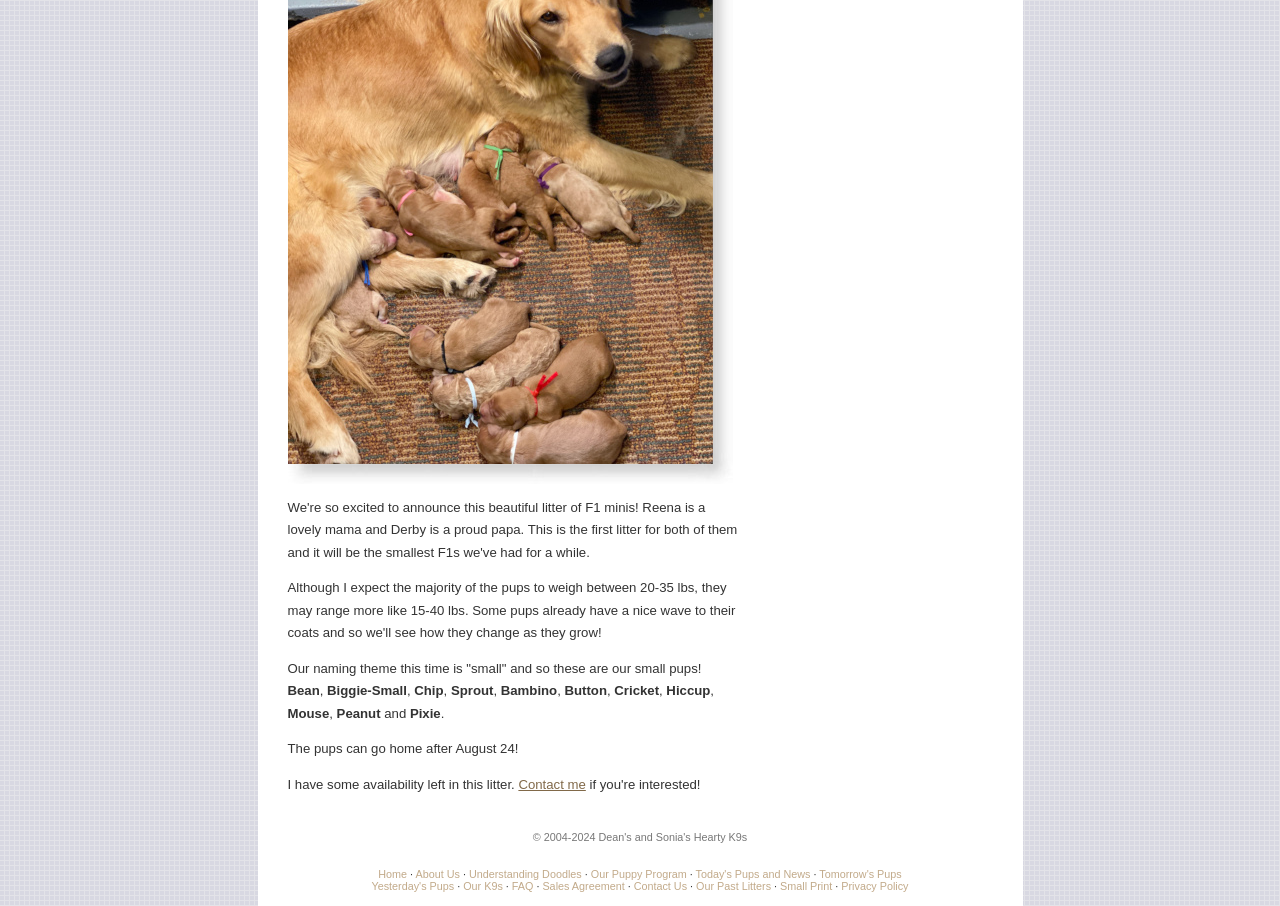Please determine the bounding box coordinates of the element to click in order to execute the following instruction: "Check 'Today's Pups and News'". The coordinates should be four float numbers between 0 and 1, specified as [left, top, right, bottom].

[0.543, 0.952, 0.633, 0.977]